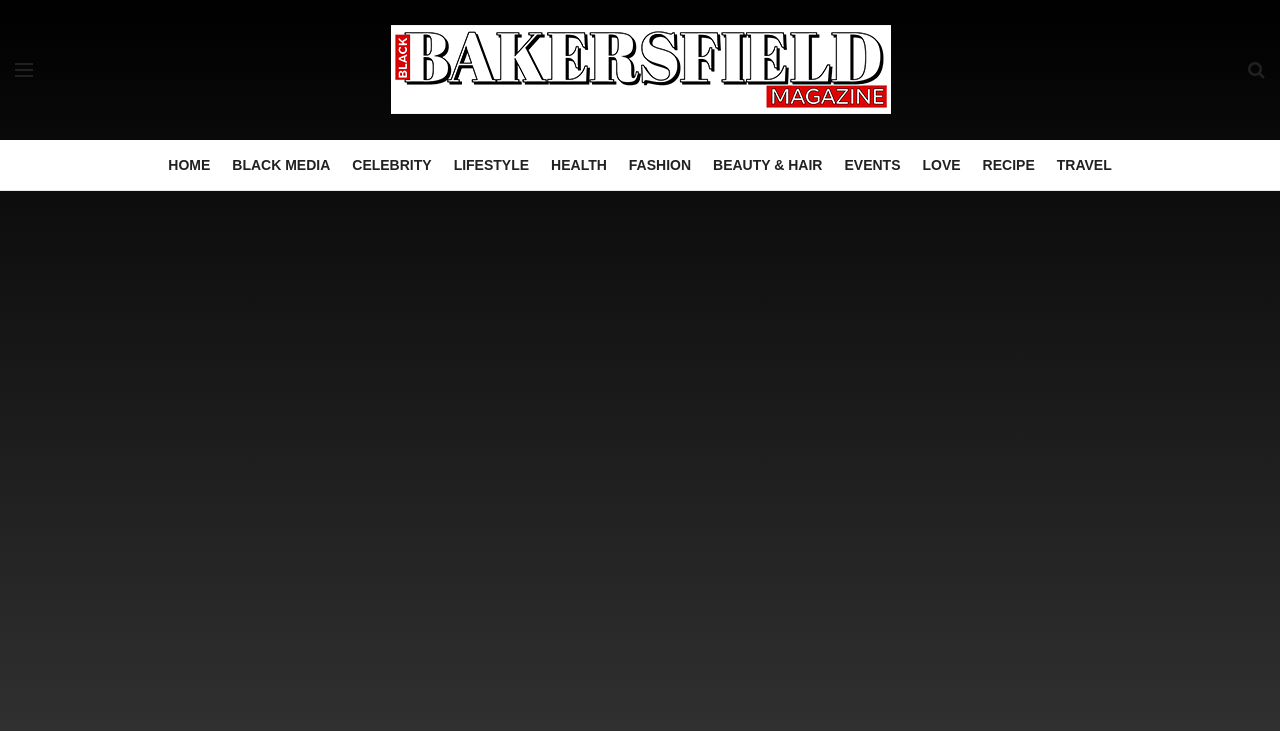What is the first category listed?
From the screenshot, provide a brief answer in one word or phrase.

HOME